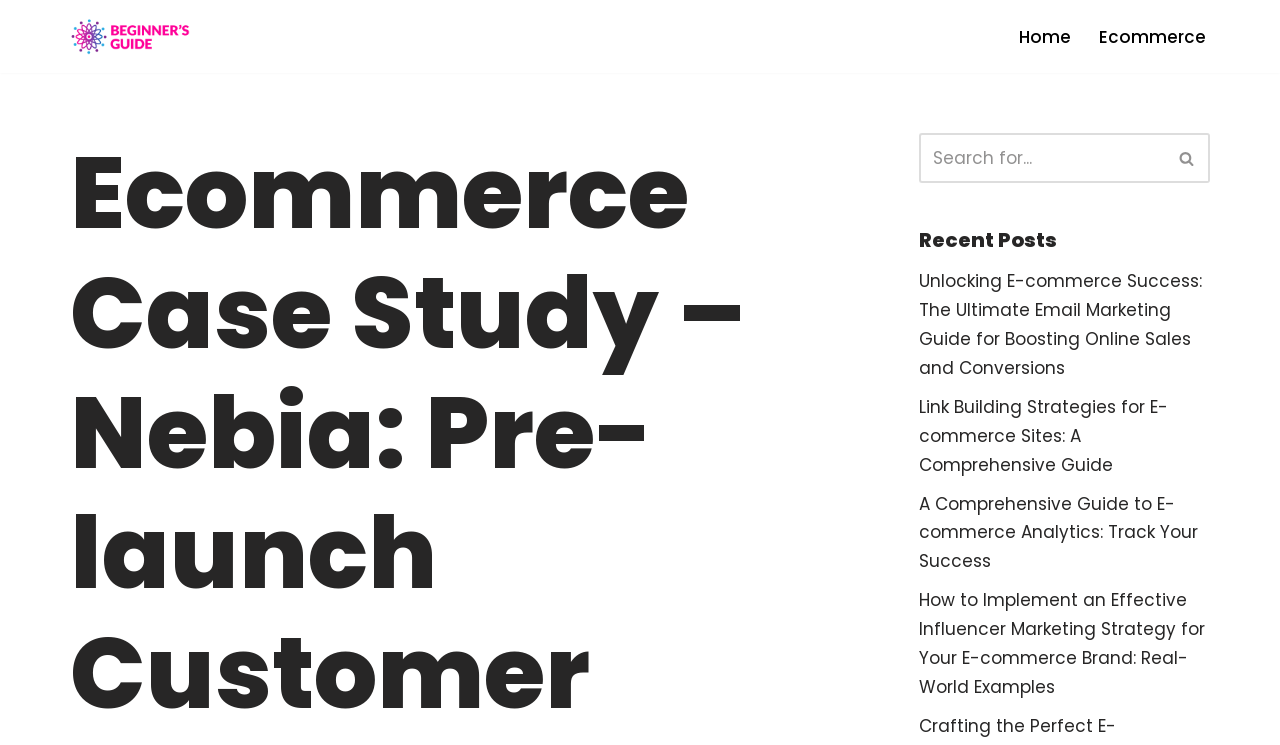Please identify the bounding box coordinates of the area that needs to be clicked to fulfill the following instruction: "search for something."

[0.718, 0.179, 0.91, 0.246]